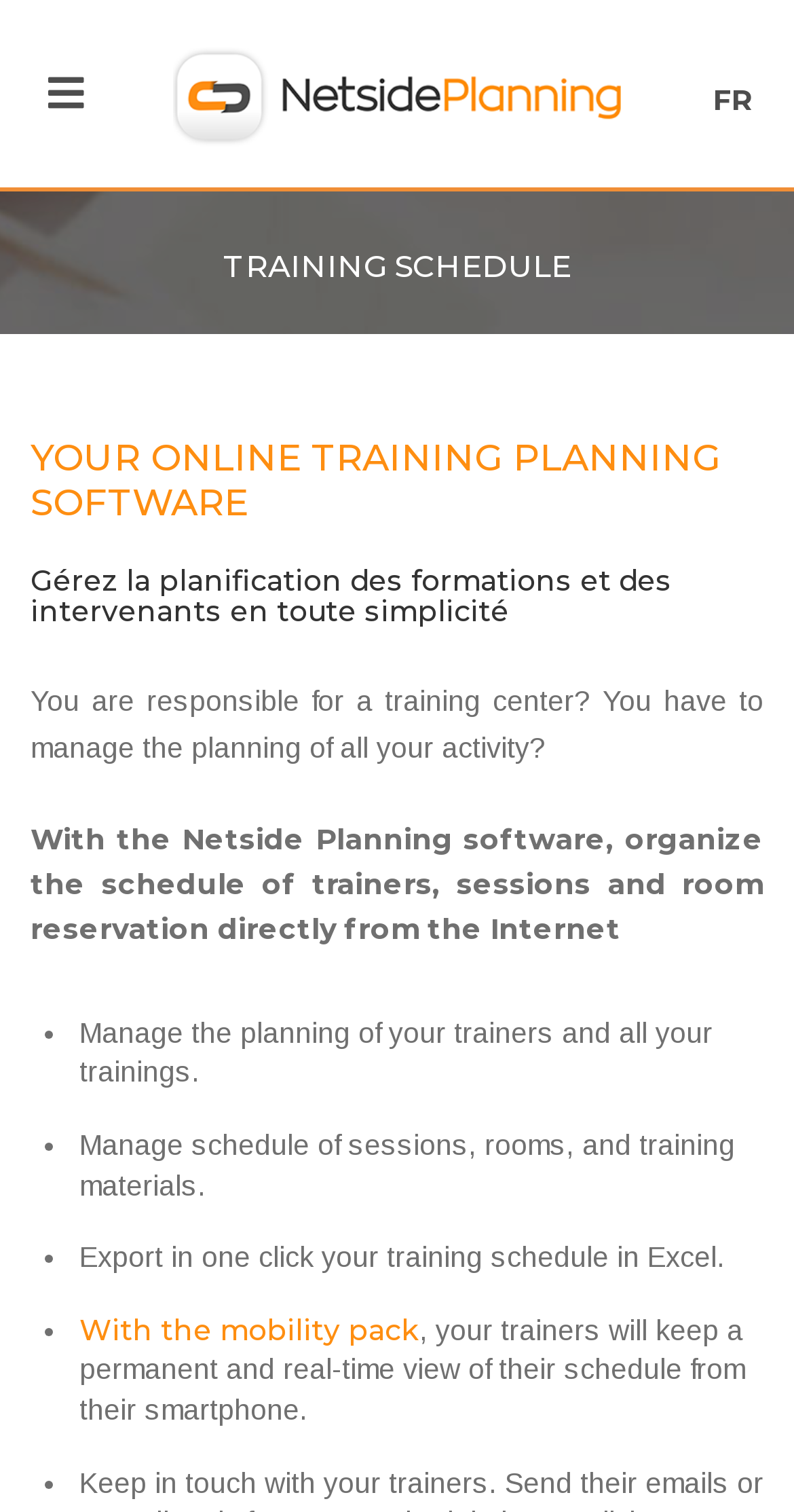Based on the element description FR, identify the bounding box coordinates for the UI element. The coordinates should be in the format (top-left x, top-left y, bottom-right x, bottom-right y) and within the 0 to 1 range.

[0.899, 0.054, 0.947, 0.078]